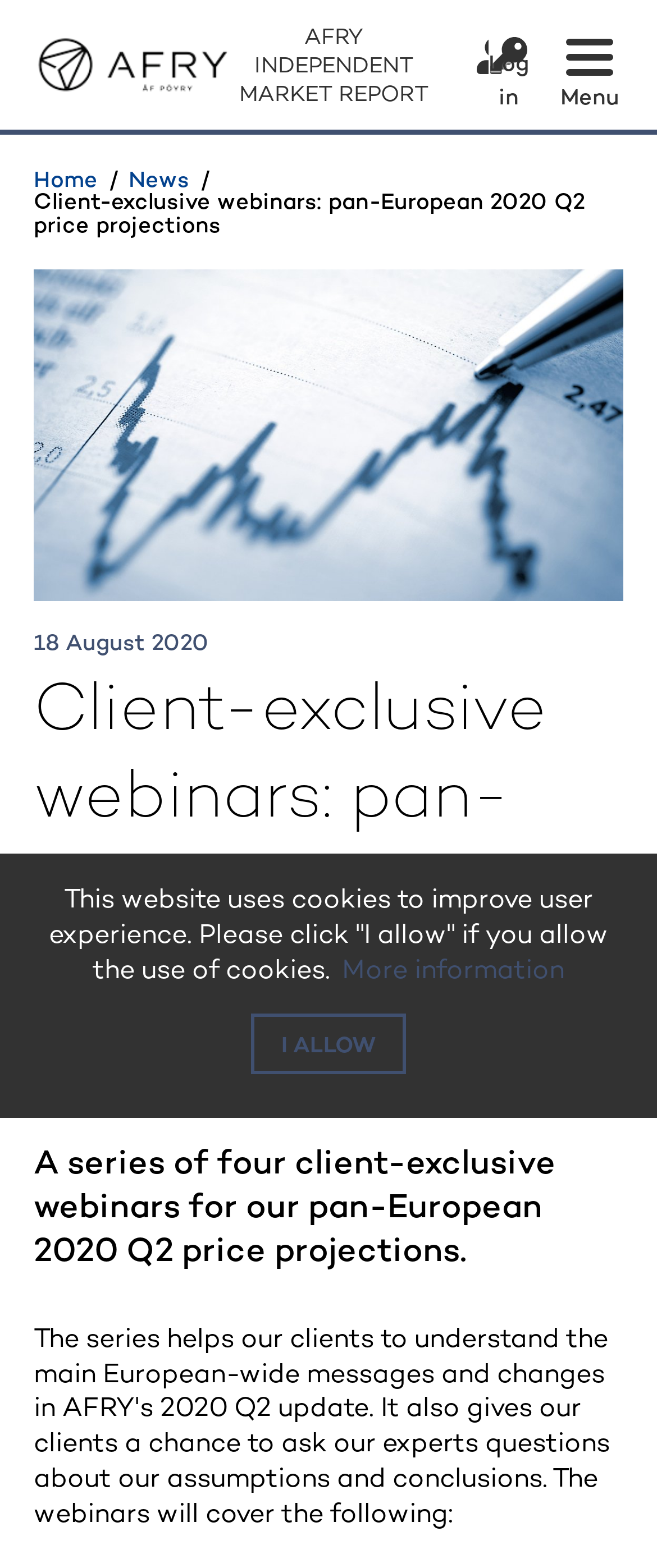Provide the bounding box for the UI element matching this description: "alt="AFRY logo"".

[0.051, 0.047, 0.354, 0.069]